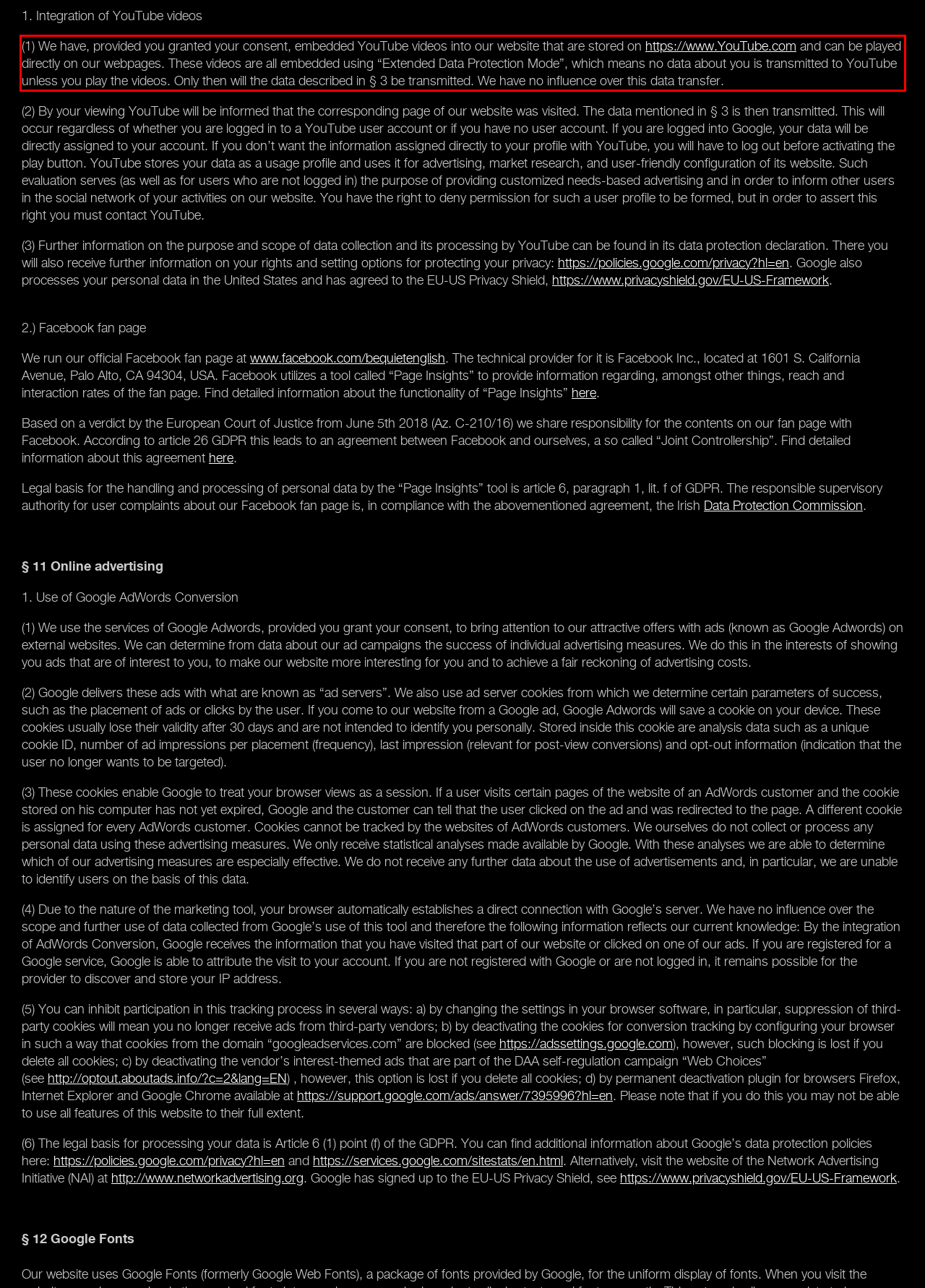You are provided with a screenshot of a webpage that includes a red bounding box. Extract and generate the text content found within the red bounding box.

(1) We have, provided you granted your consent, embedded YouTube videos into our website that are stored on https://www.YouTube.com and can be played directly on our webpages. These videos are all embedded using “Extended Data Protection Mode”, which means no data about you is transmitted to YouTube unless you play the videos. Only then will the data described in § 3 be transmitted. We have no influence over this data transfer.